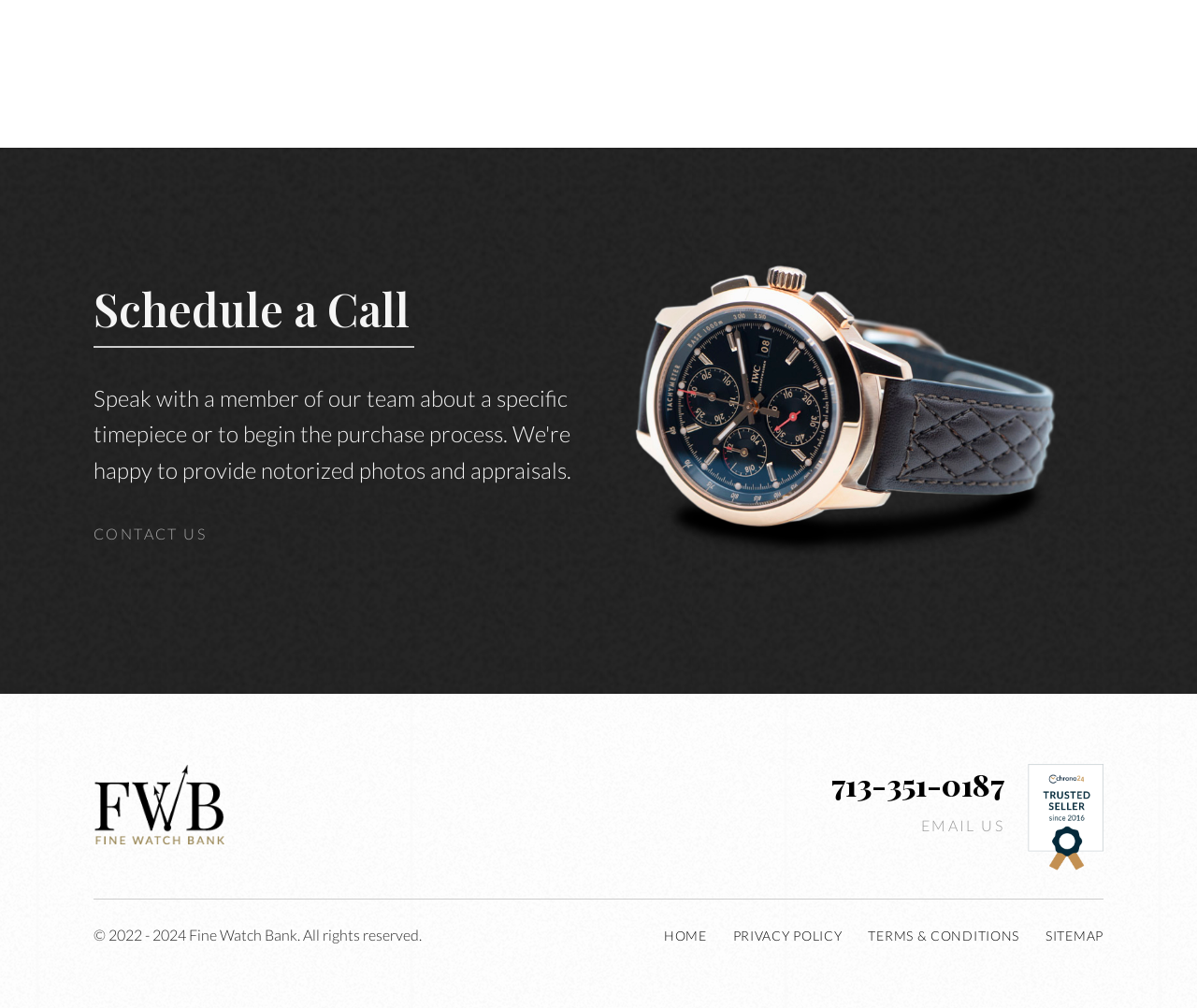Find the bounding box coordinates of the element's region that should be clicked in order to follow the given instruction: "View Chrono24 Trusted Seller". The coordinates should consist of four float numbers between 0 and 1, i.e., [left, top, right, bottom].

[0.859, 0.758, 0.922, 0.869]